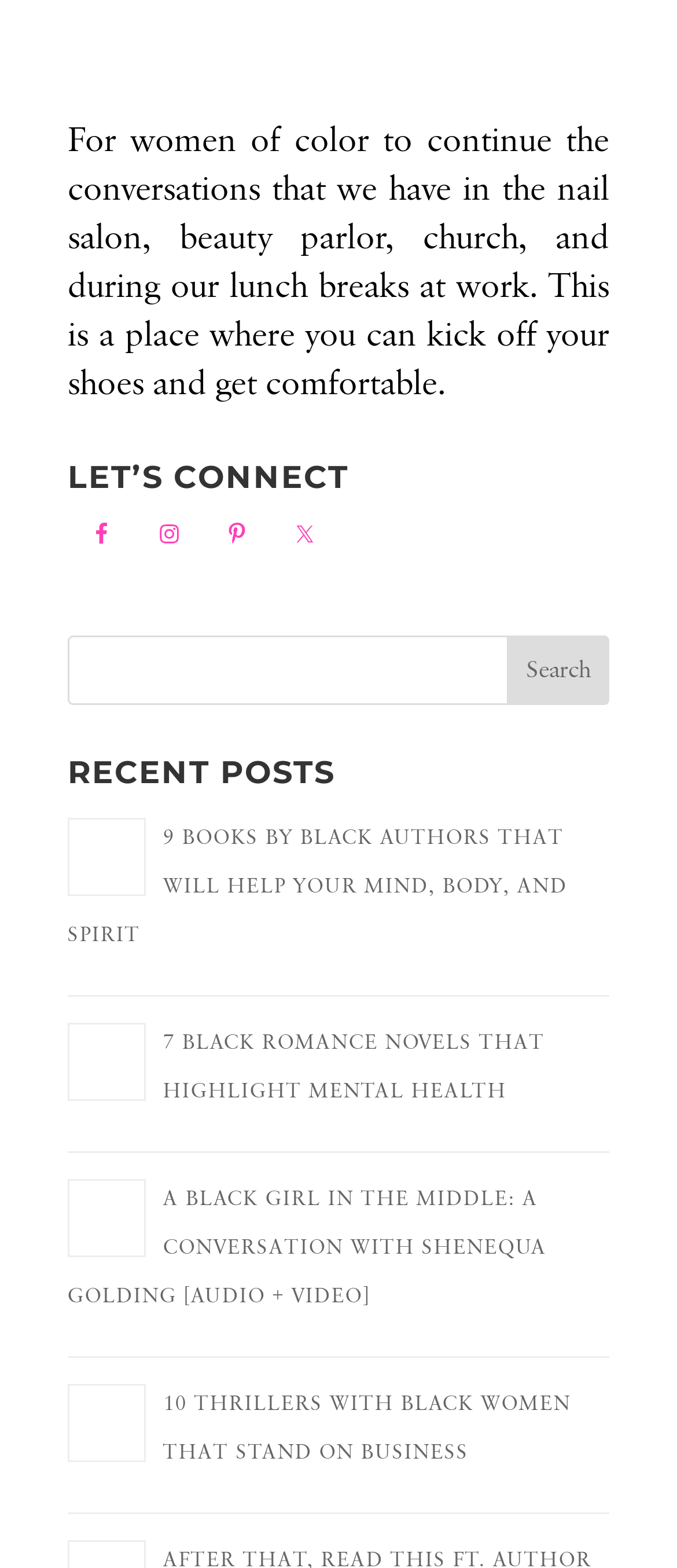Given the element description: "alt="advertisement" title="advertisement"", predict the bounding box coordinates of the UI element it refers to, using four float numbers between 0 and 1, i.e., [left, top, right, bottom].

[0.1, 0.015, 0.869, 0.038]